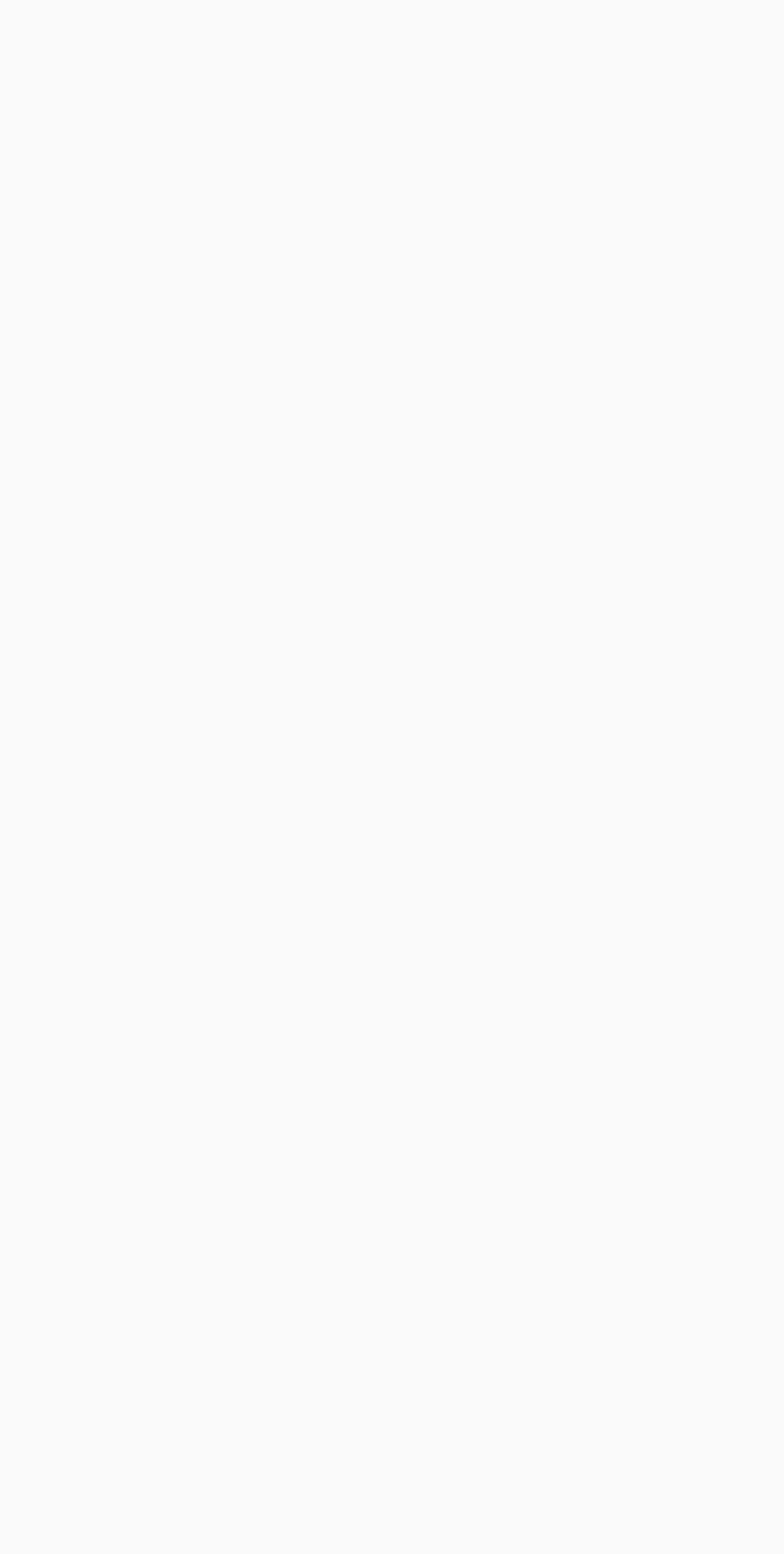What is the category located below 'Digital Marketing'?
Please provide a single word or phrase as your answer based on the image.

Education